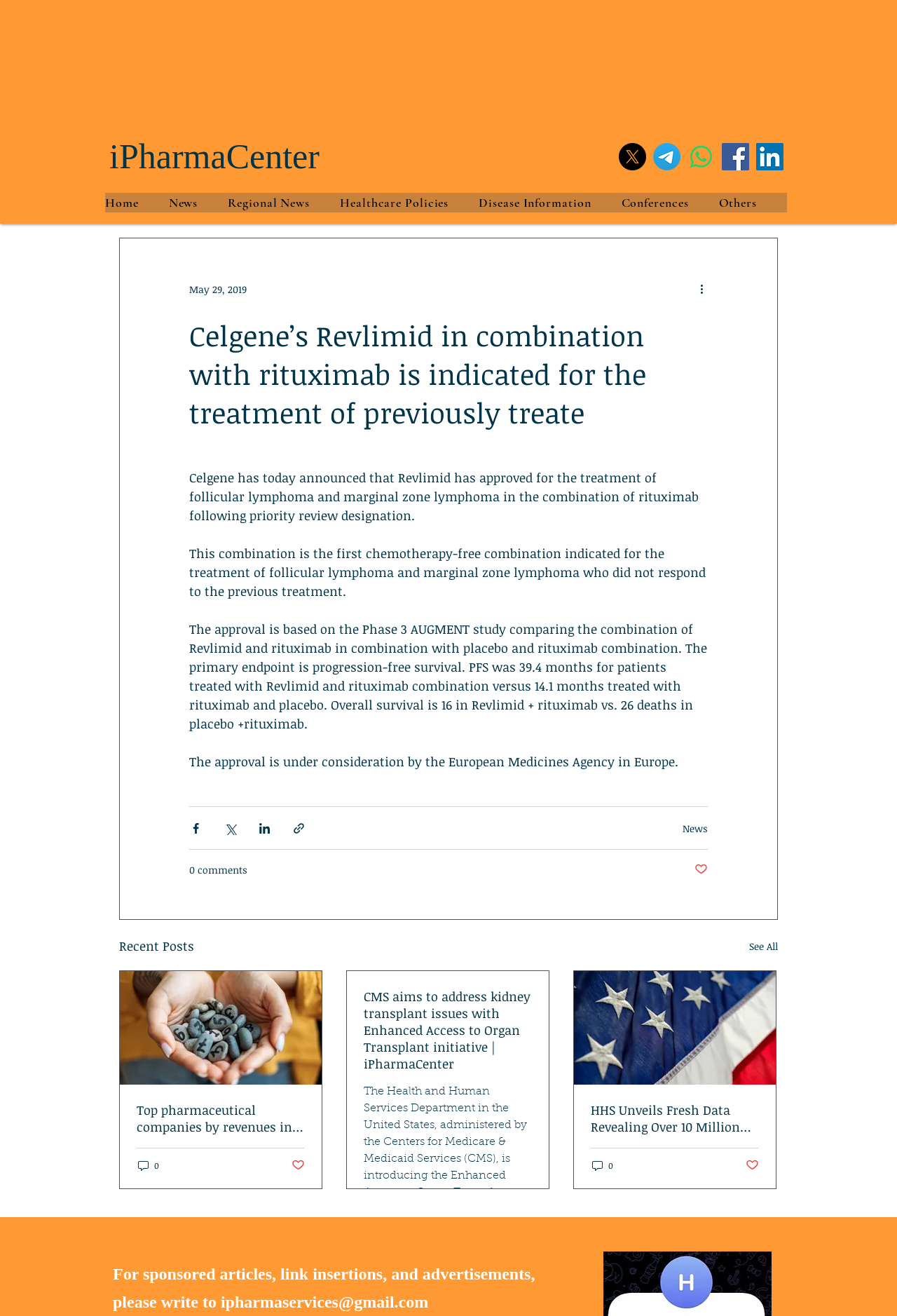How many deaths were reported in the placebo + rituximab group?
Please provide a detailed and comprehensive answer to the question.

According to the article, overall survival is 16 in Revlimid + rituximab vs. 26 deaths in placebo + rituximab.